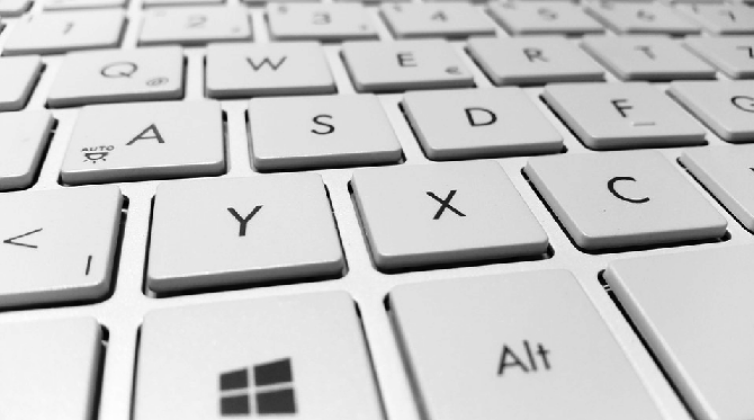Give a detailed account of the elements present in the image.

The image depicts a close-up view of a modern computer keyboard, focusing on several keys that are prominently displayed. The design features a sleek white layout, with the keys arranged in a standard QWERTY format. Notably, the 'Y', 'X', and 'C' keys are clearly visible, showcasing their flat, minimalist design typical of contemporary keyboards. In the lower-left corner, the key marked with the Windows logo is present, indicating compatibility with Microsoft operating systems. The image's black-and-white tone emphasizes the simplicity and elegance of the keyboard design, making it suitable for discussions on technology, digital literacy, or professional development tools, especially in contexts like workshops or training sessions associated with software like Google Apps.